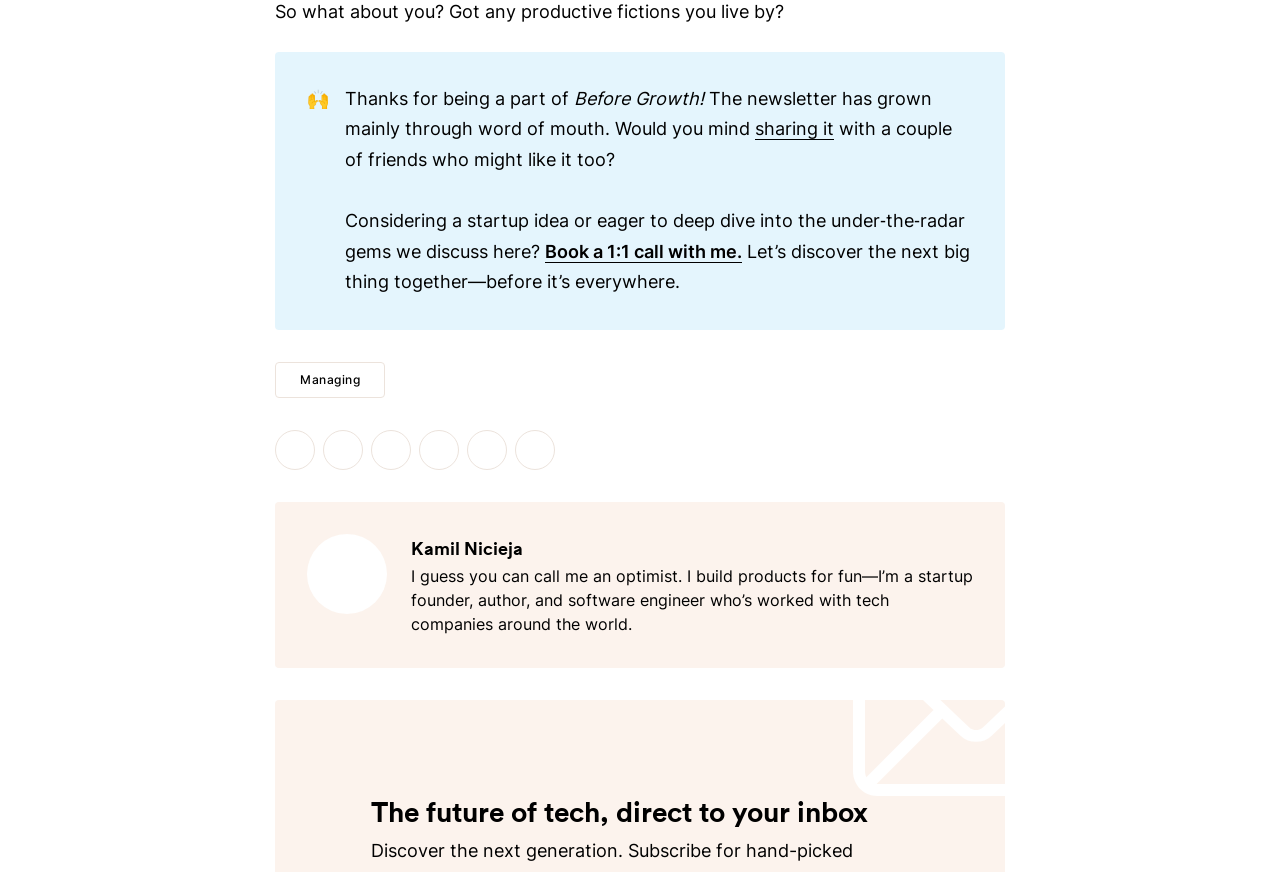Locate the bounding box of the UI element with the following description: "Share on Facebook".

[0.252, 0.493, 0.284, 0.539]